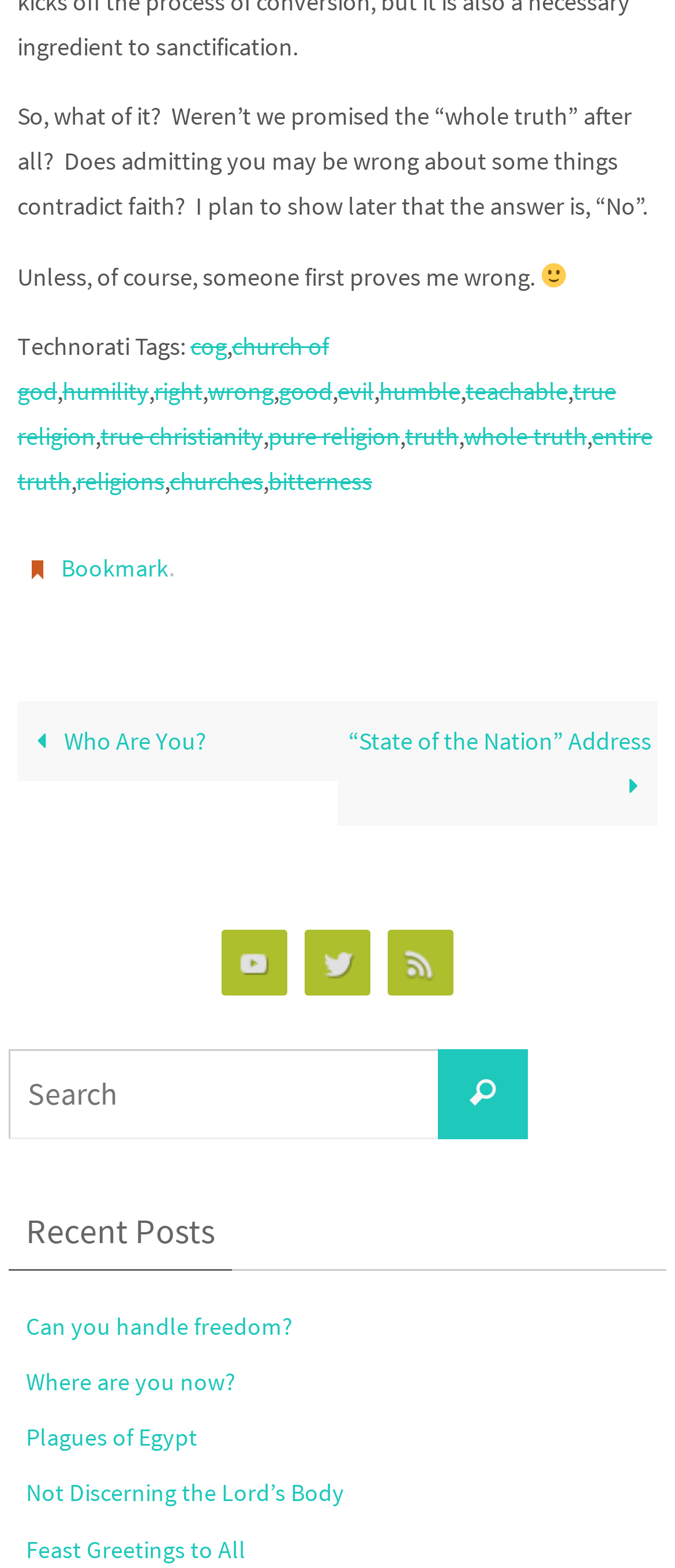Answer the question below using just one word or a short phrase: 
What is the tone of the webpage?

Inquisitive and reflective